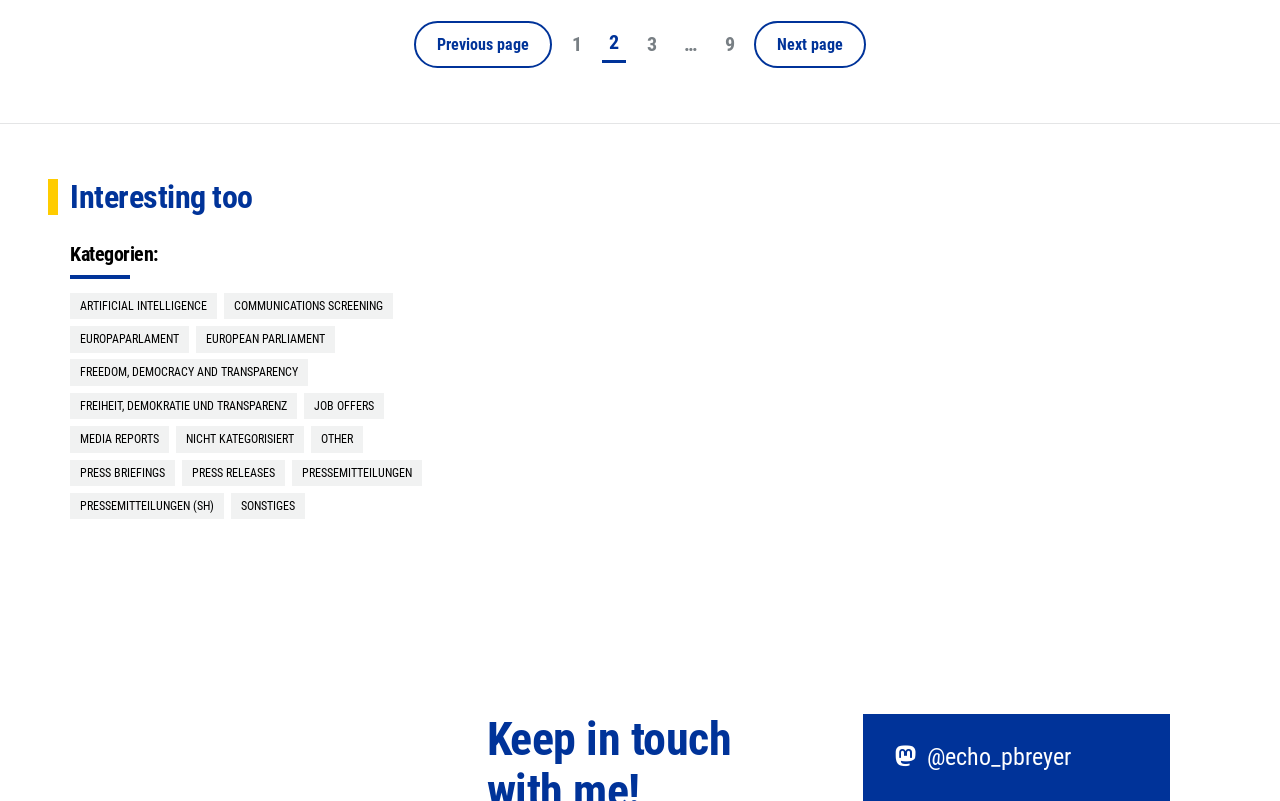Can you determine the bounding box coordinates of the area that needs to be clicked to fulfill the following instruction: "view page 1"?

[0.441, 0.034, 0.46, 0.077]